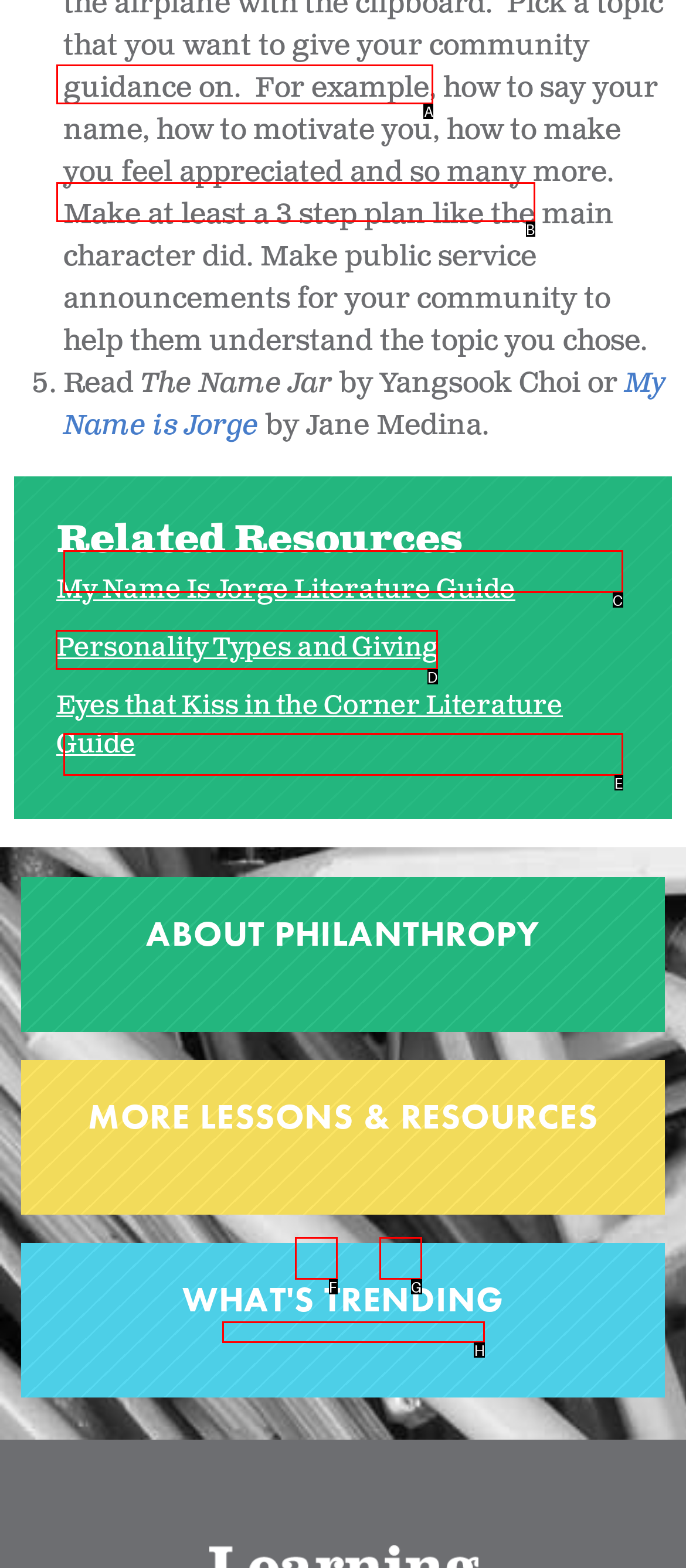Select the appropriate HTML element that needs to be clicked to finish the task: Learn about 'Personality Types and Giving'
Reply with the letter of the chosen option.

D